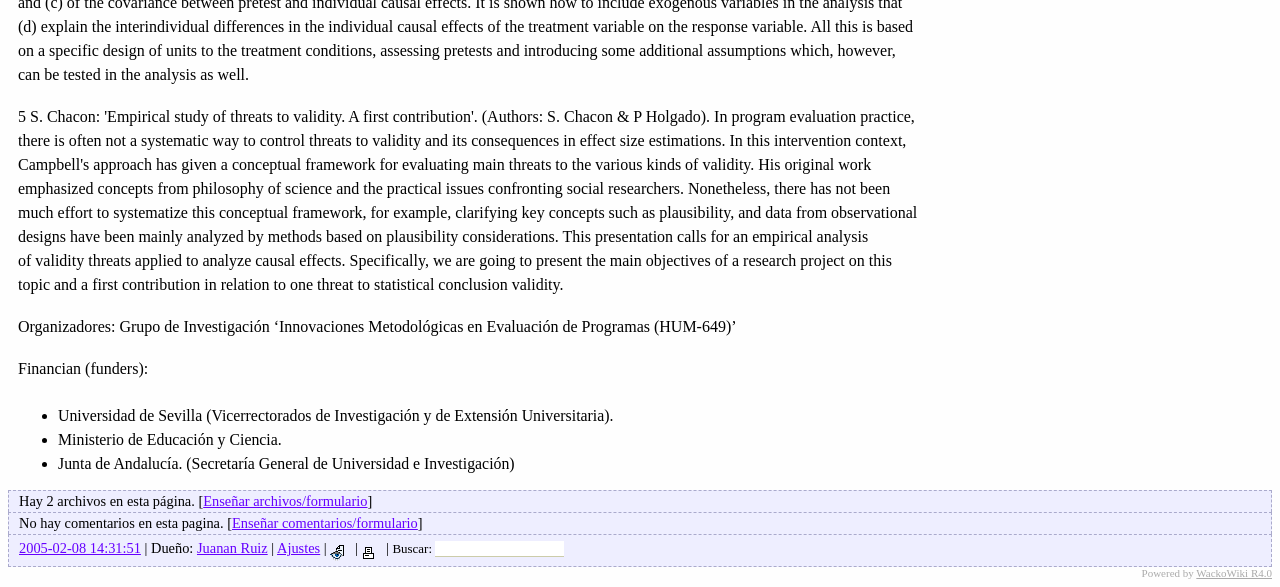Who is the owner of this page?
Please respond to the question thoroughly and include all relevant details.

The owner of the page can be found by looking at the section that says '| Dueño:' which is followed by a link to 'Juanan Ruiz'.